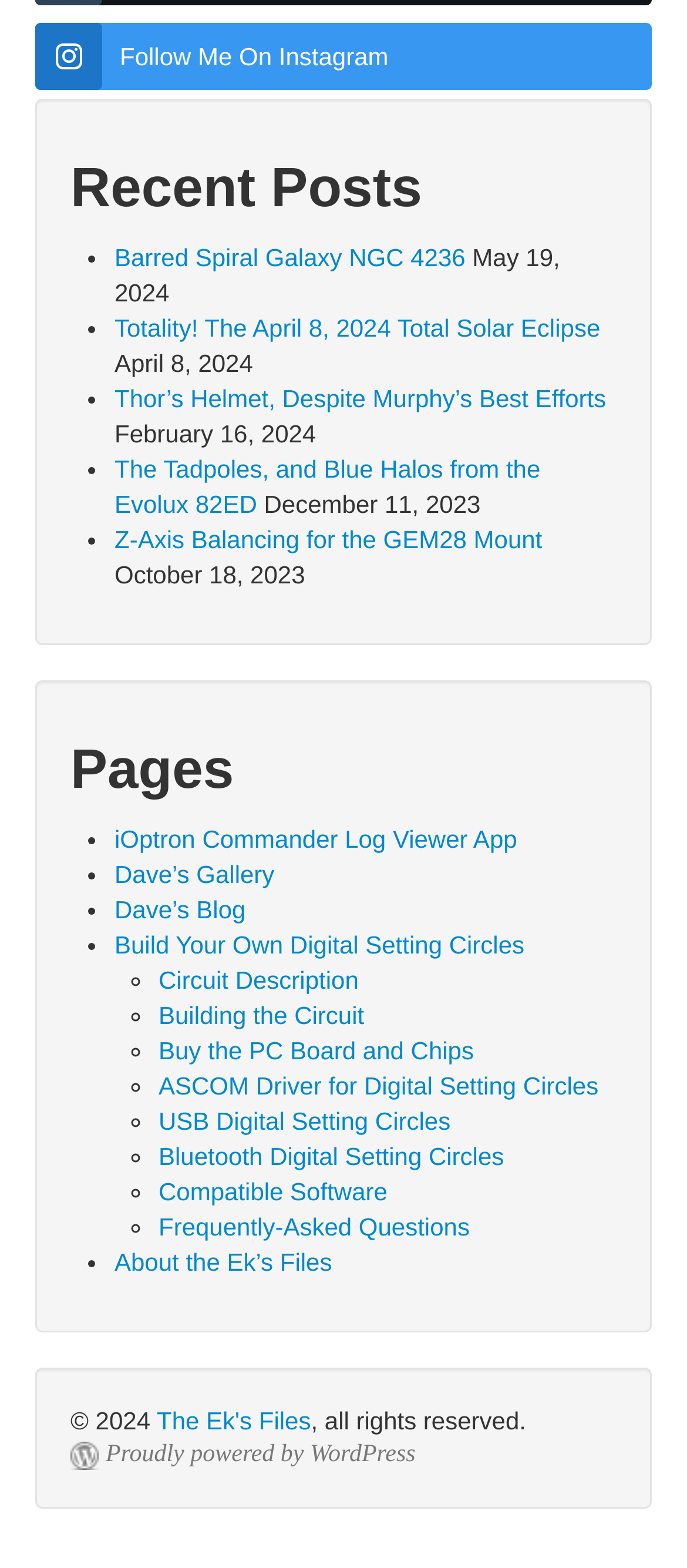How many posts are listed in the 'Recent Posts' section?
Ensure your answer is thorough and detailed.

I counted the number of list items in the 'Recent Posts' section, which are denoted by the '•' symbol, and found that there are 5 posts listed.